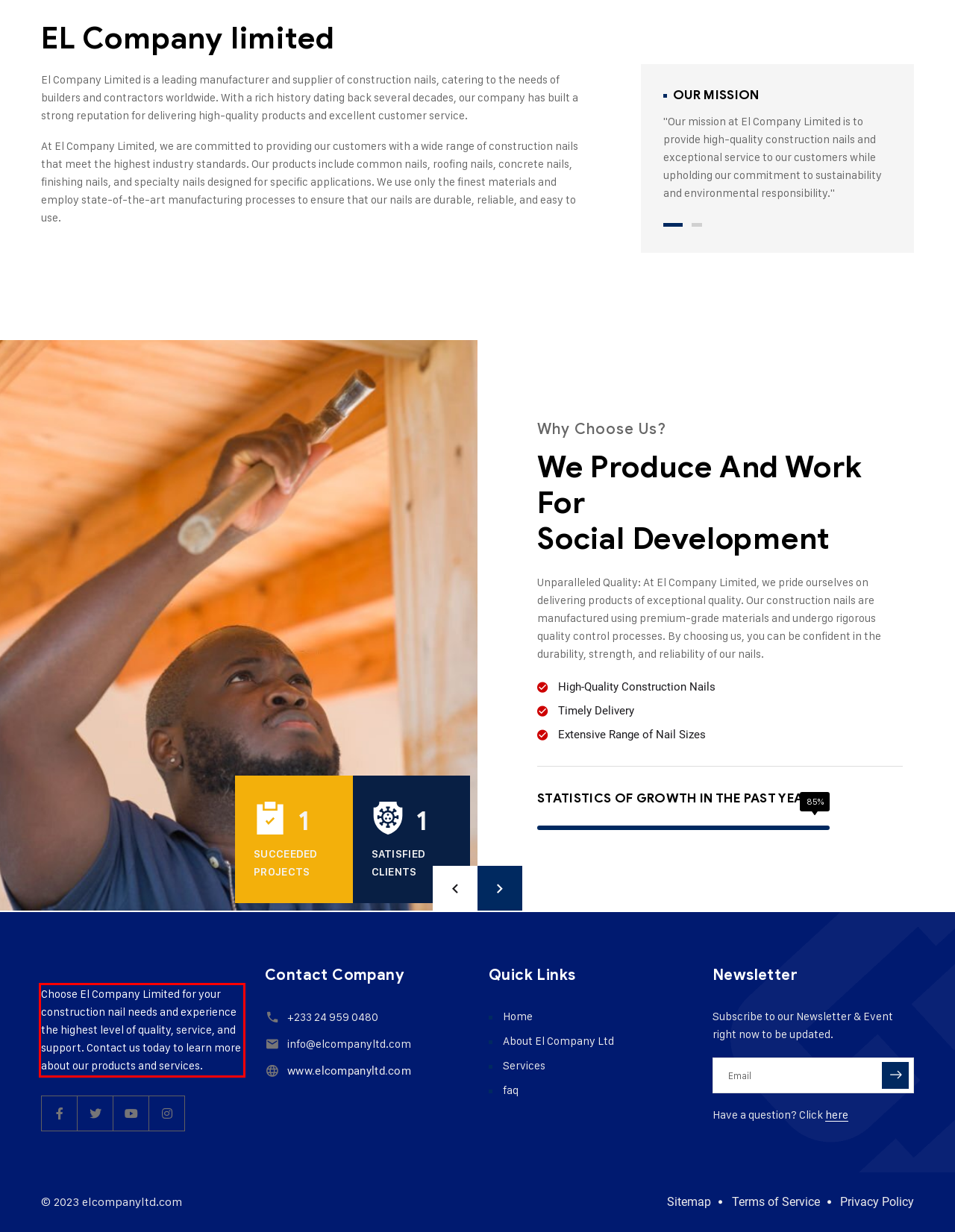Given a webpage screenshot, identify the text inside the red bounding box using OCR and extract it.

Choose El Company Limited for your construction nail needs and experience the highest level of quality, service, and support. Contact us today to learn more about our products and services.